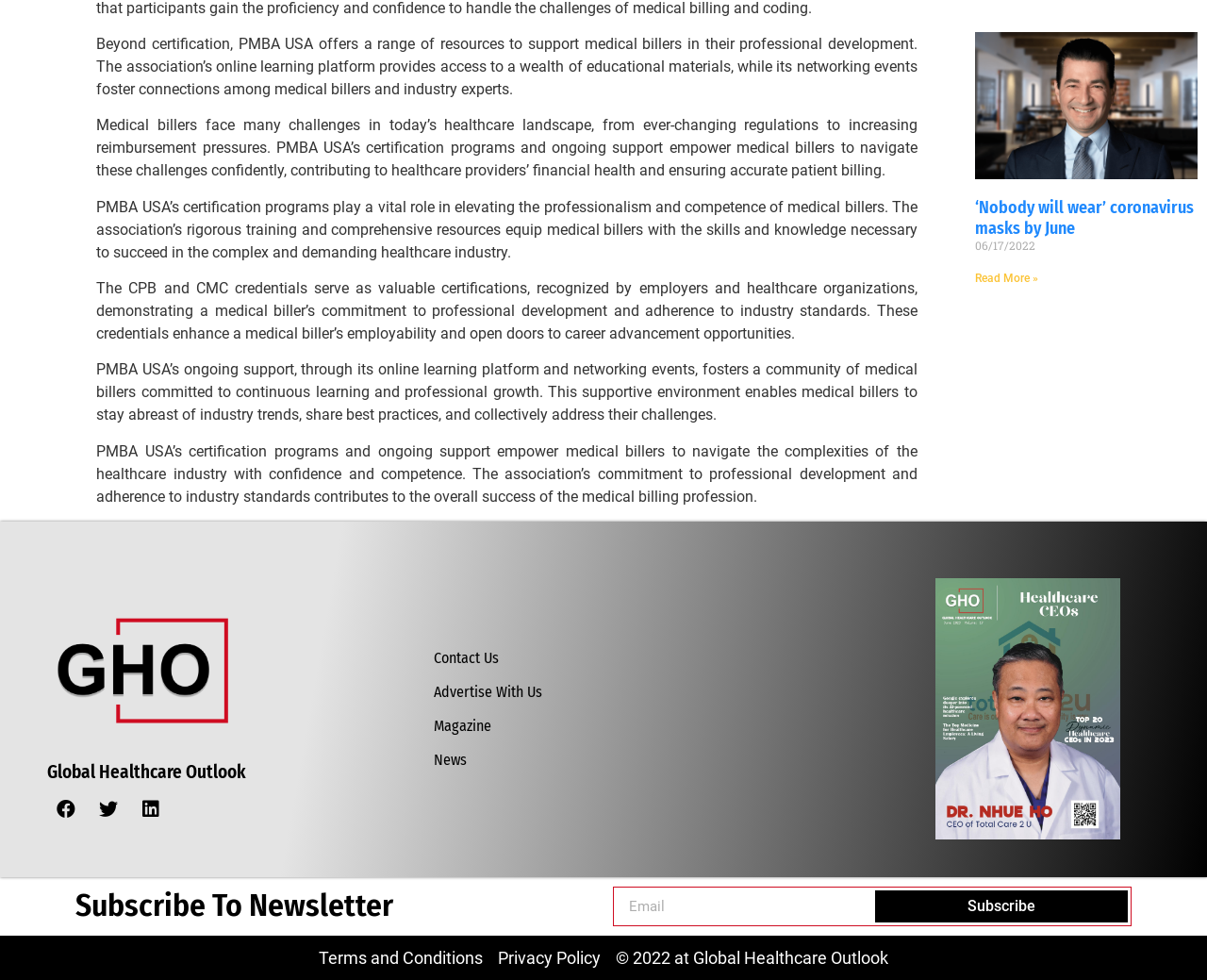Please use the details from the image to answer the following question comprehensively:
What is the purpose of PMBA USA's certification programs?

According to the static text element, PMBA USA's certification programs play a vital role in elevating the professionalism and competence of medical billers, equipping them with the skills and knowledge necessary to succeed in the complex and demanding healthcare industry.